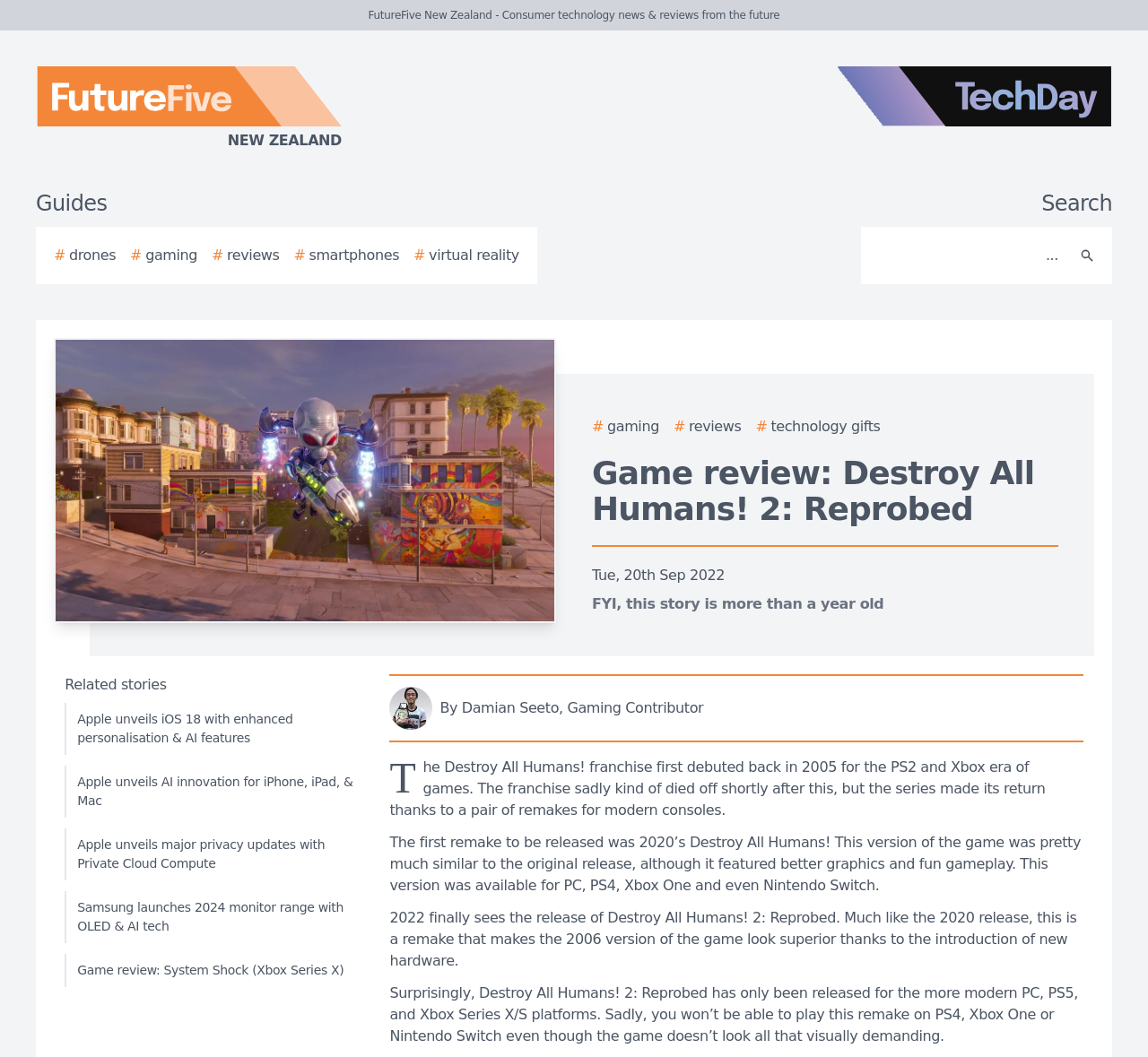Generate a comprehensive caption for the webpage you are viewing.

The webpage is a game review for "Destroy All Humans! 2: Reprobed". At the top, there is a header section with the website's logo, "FutureFive New Zealand", and a navigation menu with links to "Guides", "# drones", "# gaming", "# reviews", "# smartphones", and "# virtual reality". On the right side of the header, there is a search bar with a magnifying glass icon.

Below the header, there is a large image related to the game review. The review itself is divided into sections, with headings and paragraphs of text. The review discusses the game's history, its previous remakes, and the new features of "Destroy All Humans! 2: Reprobed". There are also links to related stories, including reviews of other games and tech news articles.

On the left side of the review, there is an author section with the author's image and name, "Damian Seeto, Gaming Contributor". The review is dated "Tue, 20th Sep 2022" and has a note indicating that the story is more than a year old.

The webpage has a clean and organized layout, with clear headings and concise text. There are several images throughout the page, including logos, game screenshots, and author images. The overall design is visually appealing, with a focus on presenting the game review and related information in a clear and easy-to-read format.